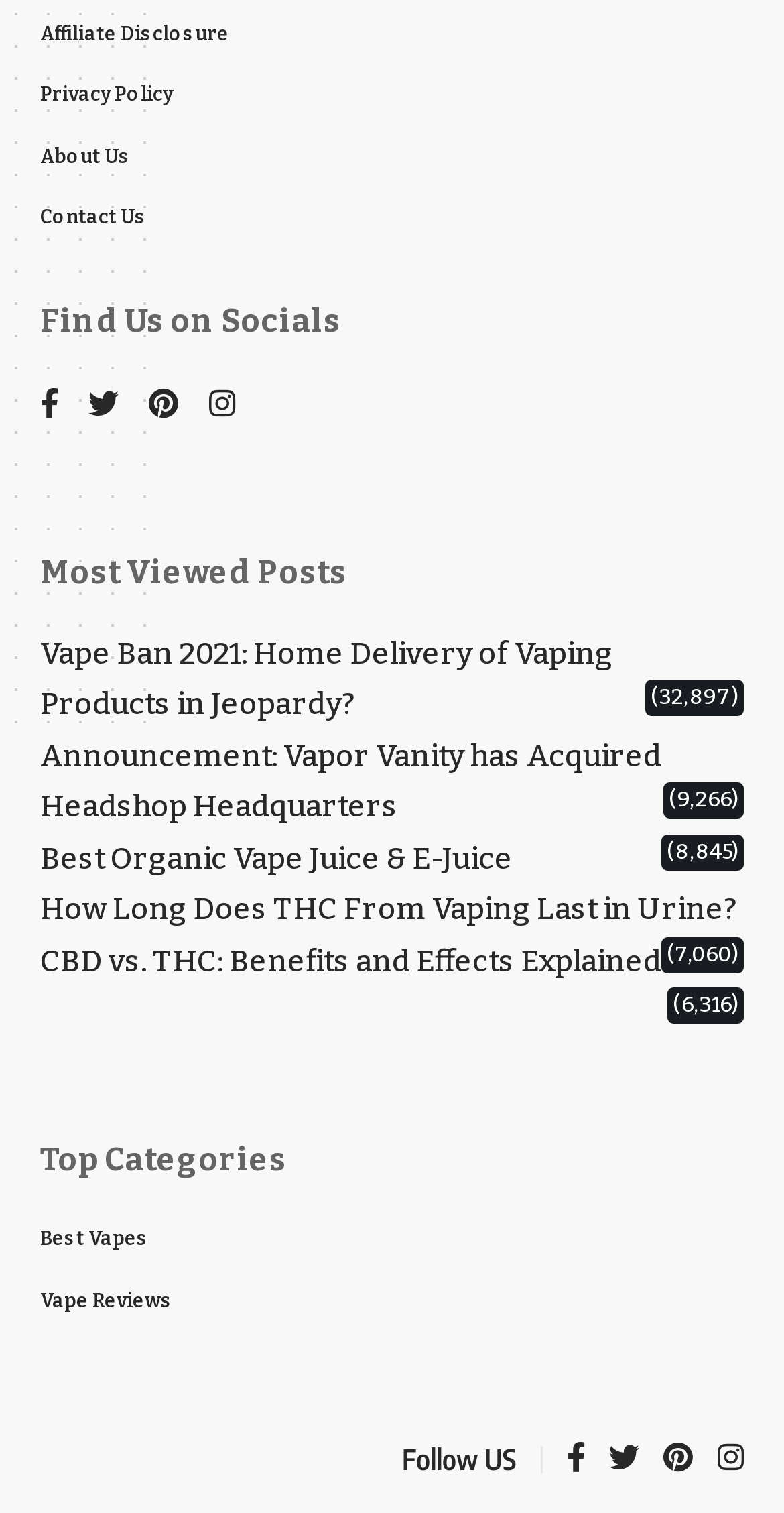How many social media links are there?
Please provide a comprehensive answer based on the contents of the image.

I counted the number of social media links by looking at the icons and their corresponding links. There are four social media links, which are Facebook, Twitter, Instagram, and Pinterest.